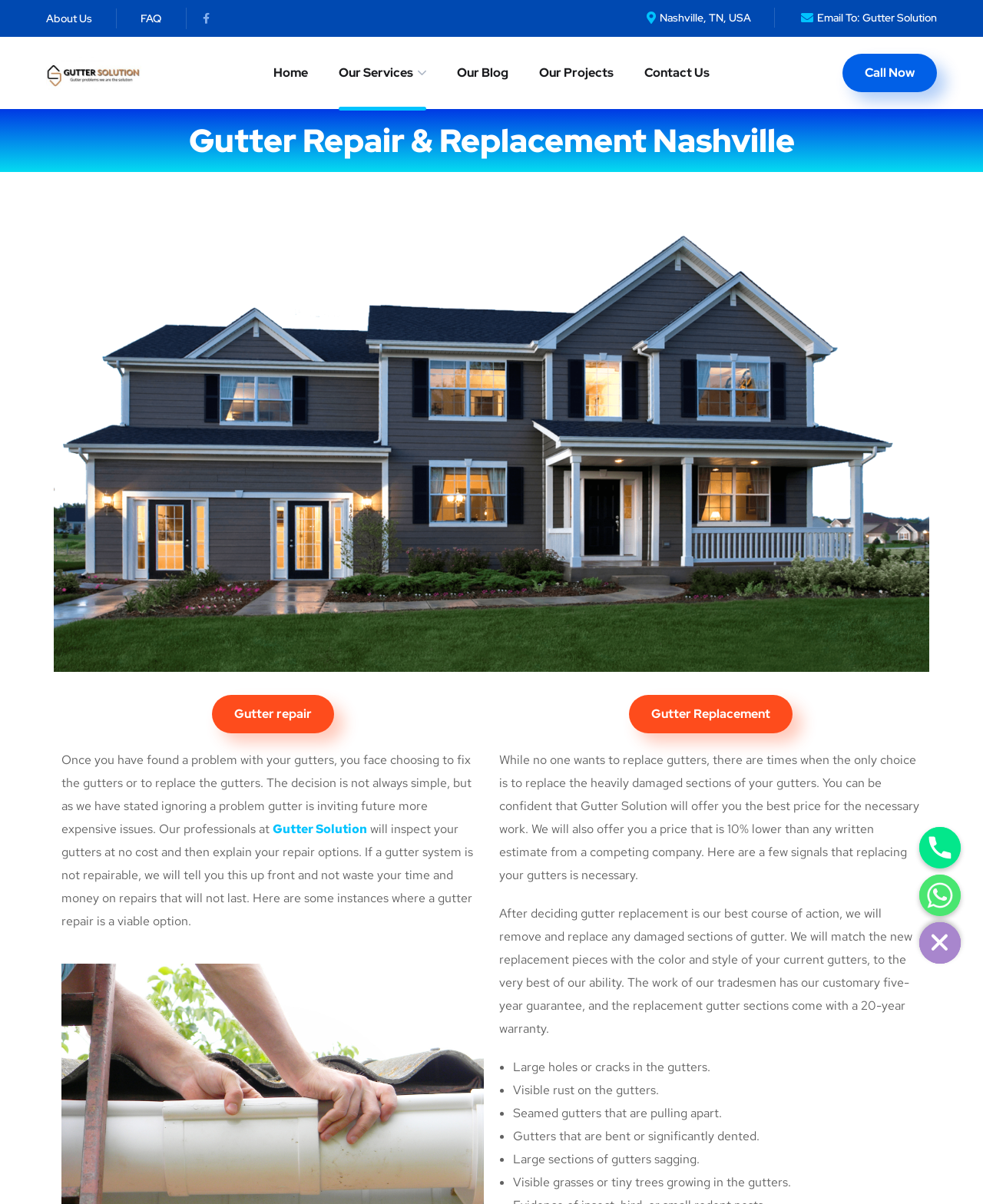Determine the bounding box coordinates for the element that should be clicked to follow this instruction: "Click on Contact Us". The coordinates should be given as four float numbers between 0 and 1, in the format [left, top, right, bottom].

[0.655, 0.04, 0.722, 0.081]